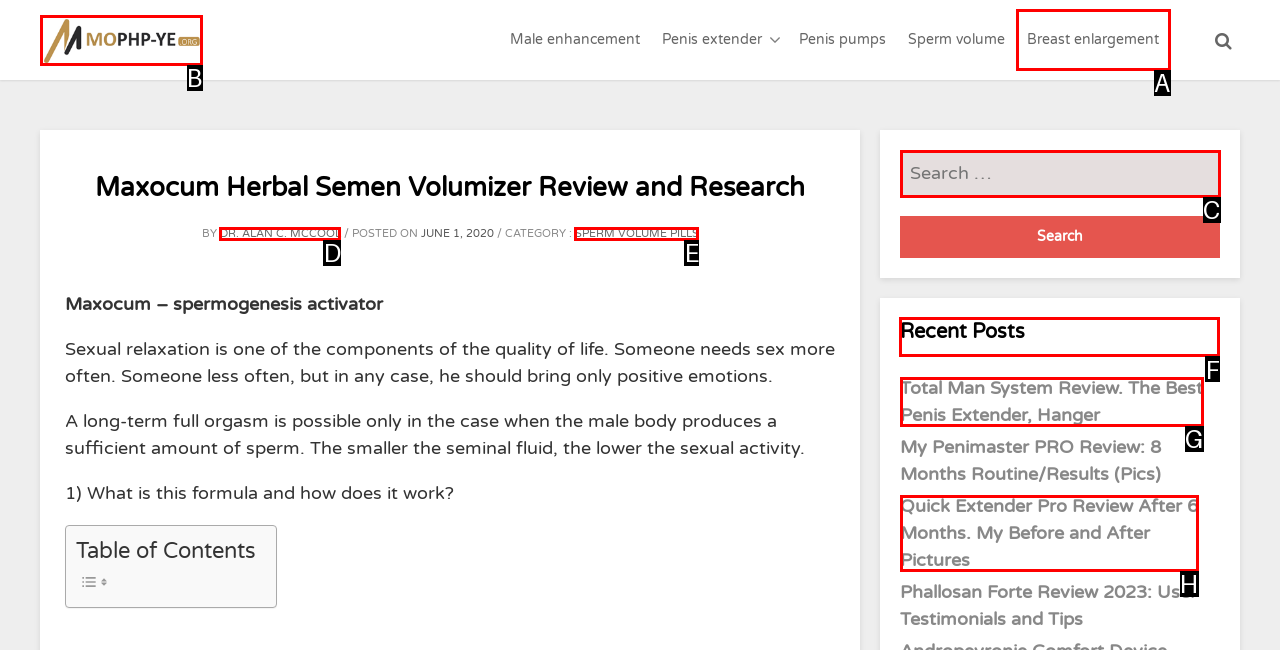Identify the letter of the option to click in order to Check recent posts. Answer with the letter directly.

F